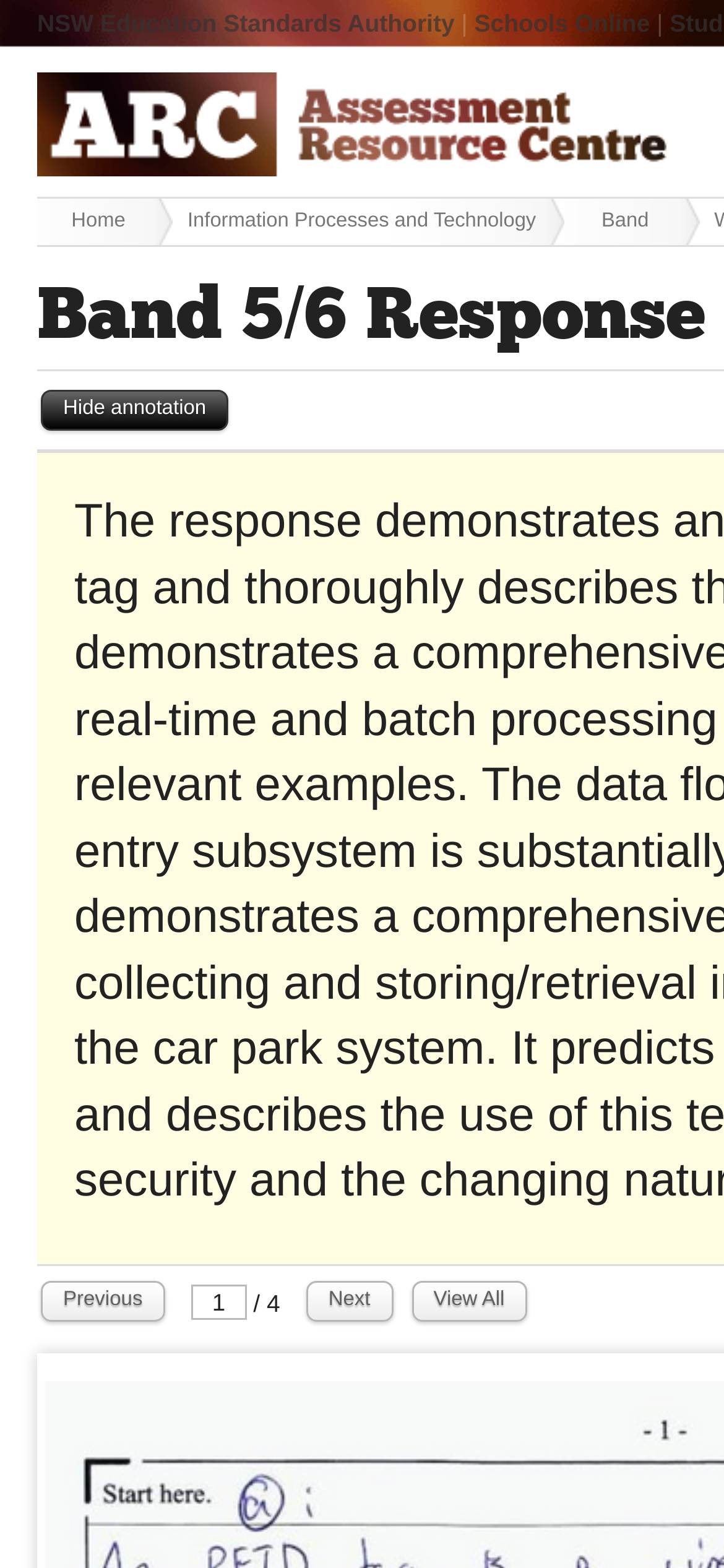Find the bounding box of the element with the following description: "View All". The coordinates must be four float numbers between 0 and 1, formatted as [left, top, right, bottom].

[0.568, 0.816, 0.728, 0.843]